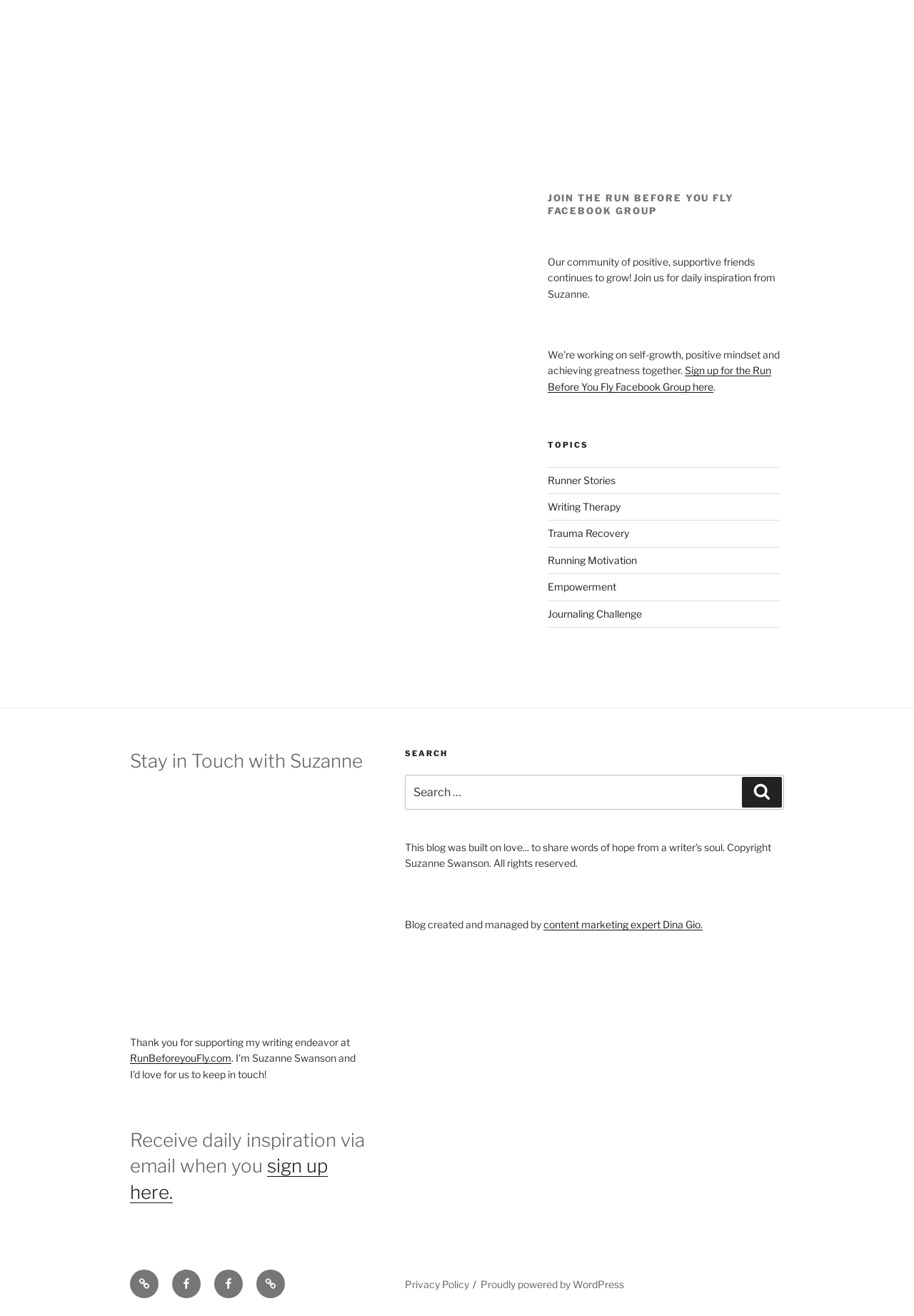Identify the bounding box coordinates of the area you need to click to perform the following instruction: "Search for topics".

[0.443, 0.589, 0.858, 0.615]